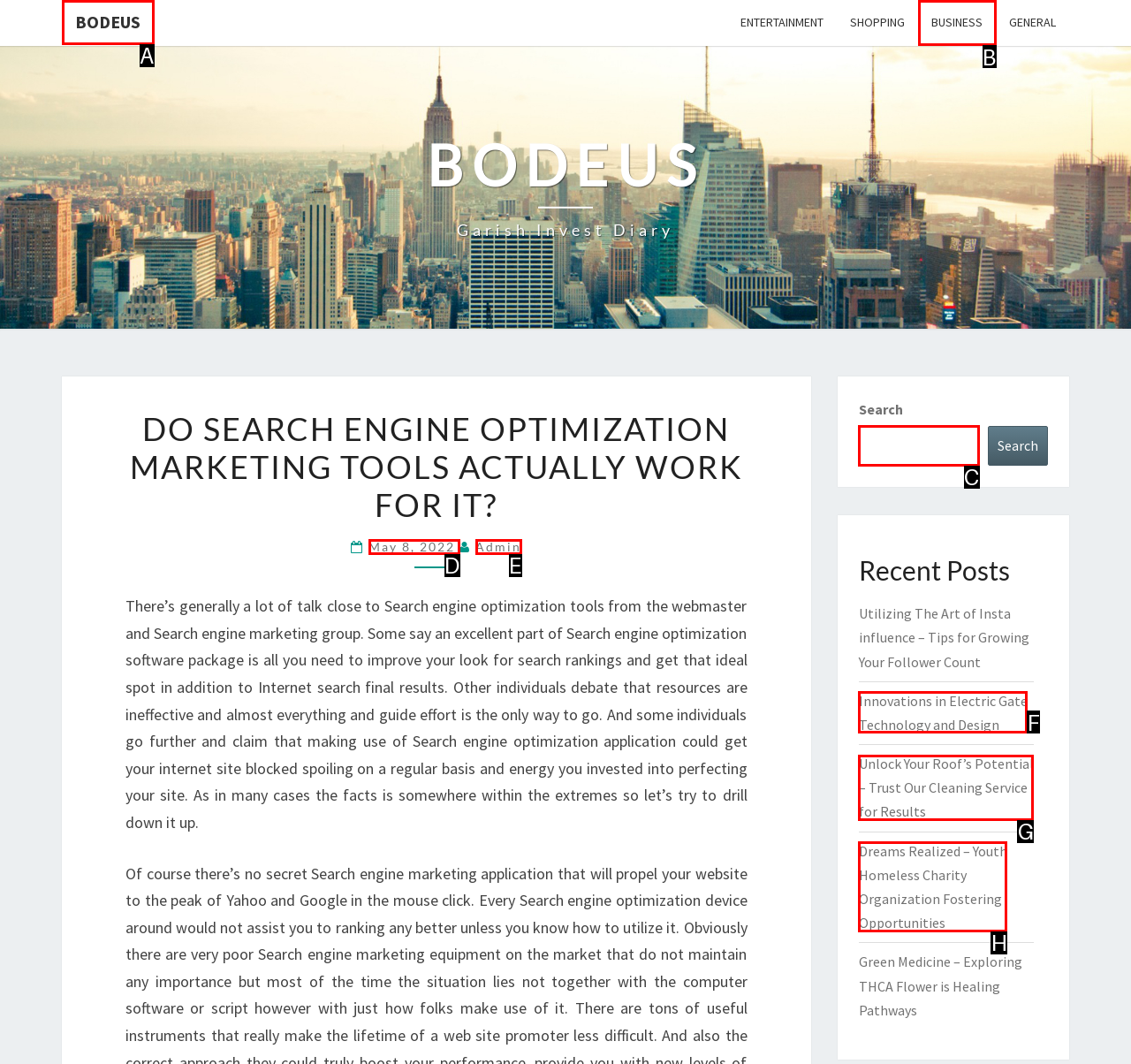Specify the letter of the UI element that should be clicked to achieve the following: Search for something
Provide the corresponding letter from the choices given.

C